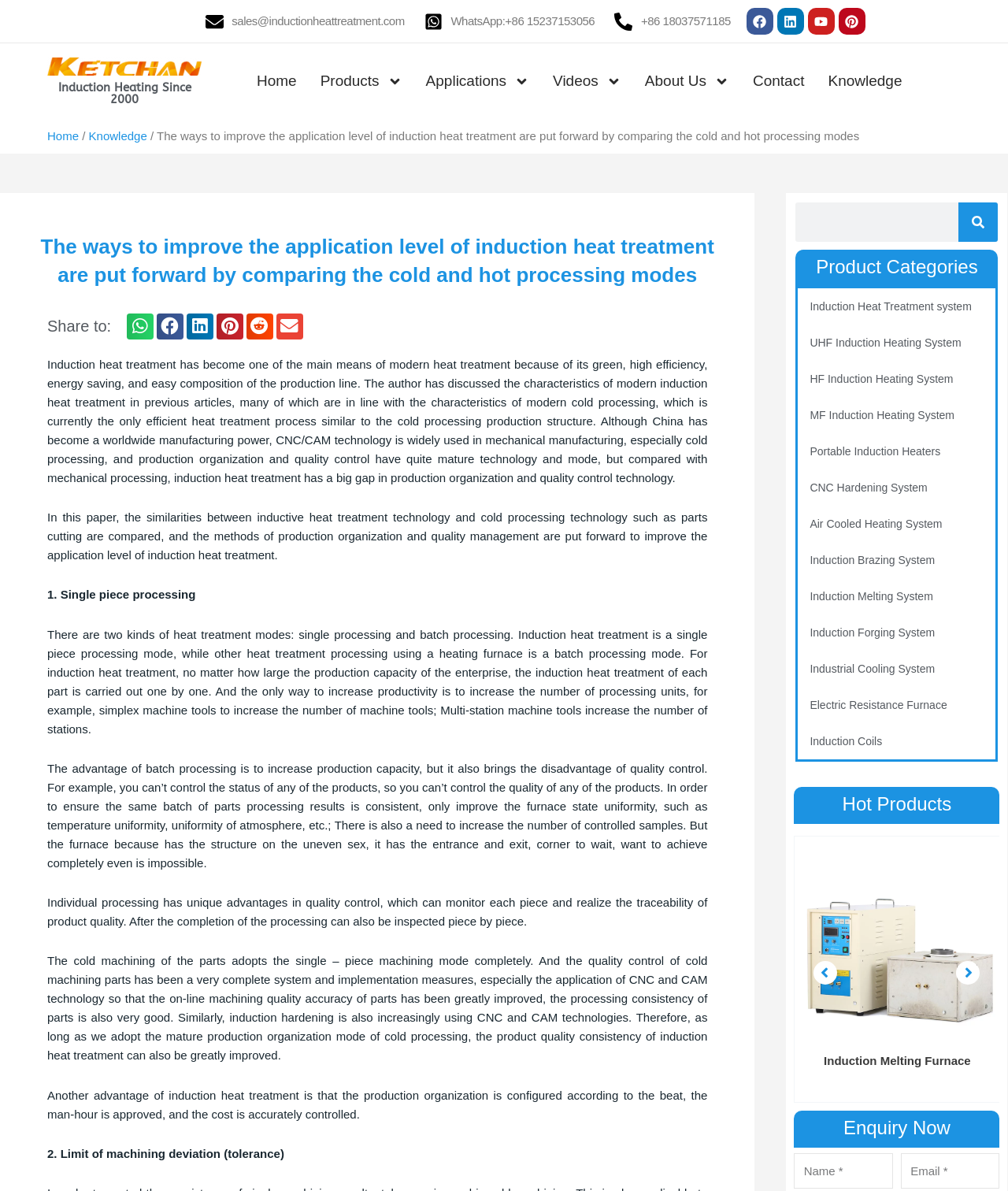Can you determine the bounding box coordinates of the area that needs to be clicked to fulfill the following instruction: "View the Induction Heat Treatment system product"?

[0.792, 0.242, 0.988, 0.272]